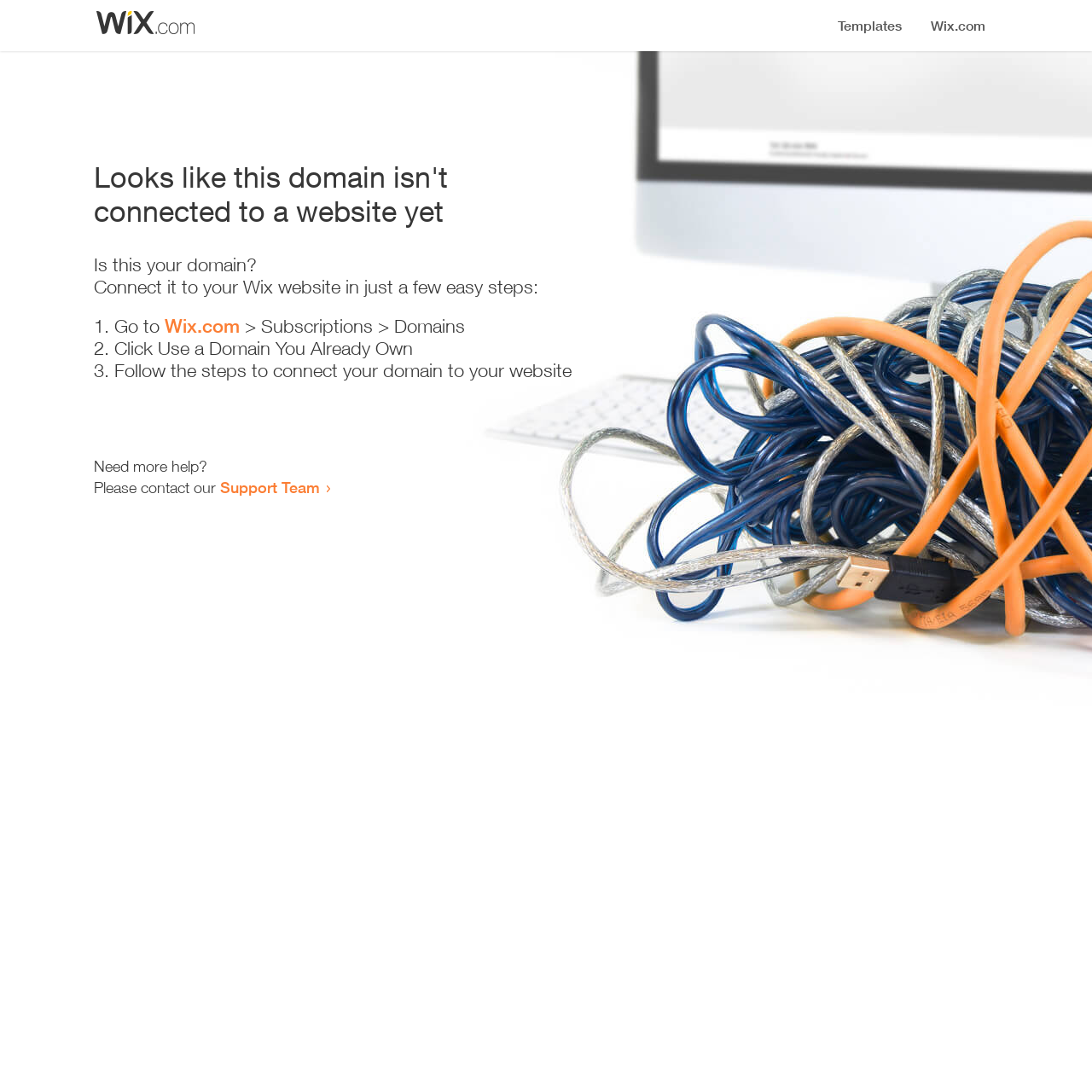Please examine the image and answer the question with a detailed explanation:
What is the website where you can connect your domain?

I found the link element on the webpage with the text 'Wix.com' and a bounding box coordinate of [0.151, 0.288, 0.22, 0.309], which suggests that it is the website where you can connect your domain.